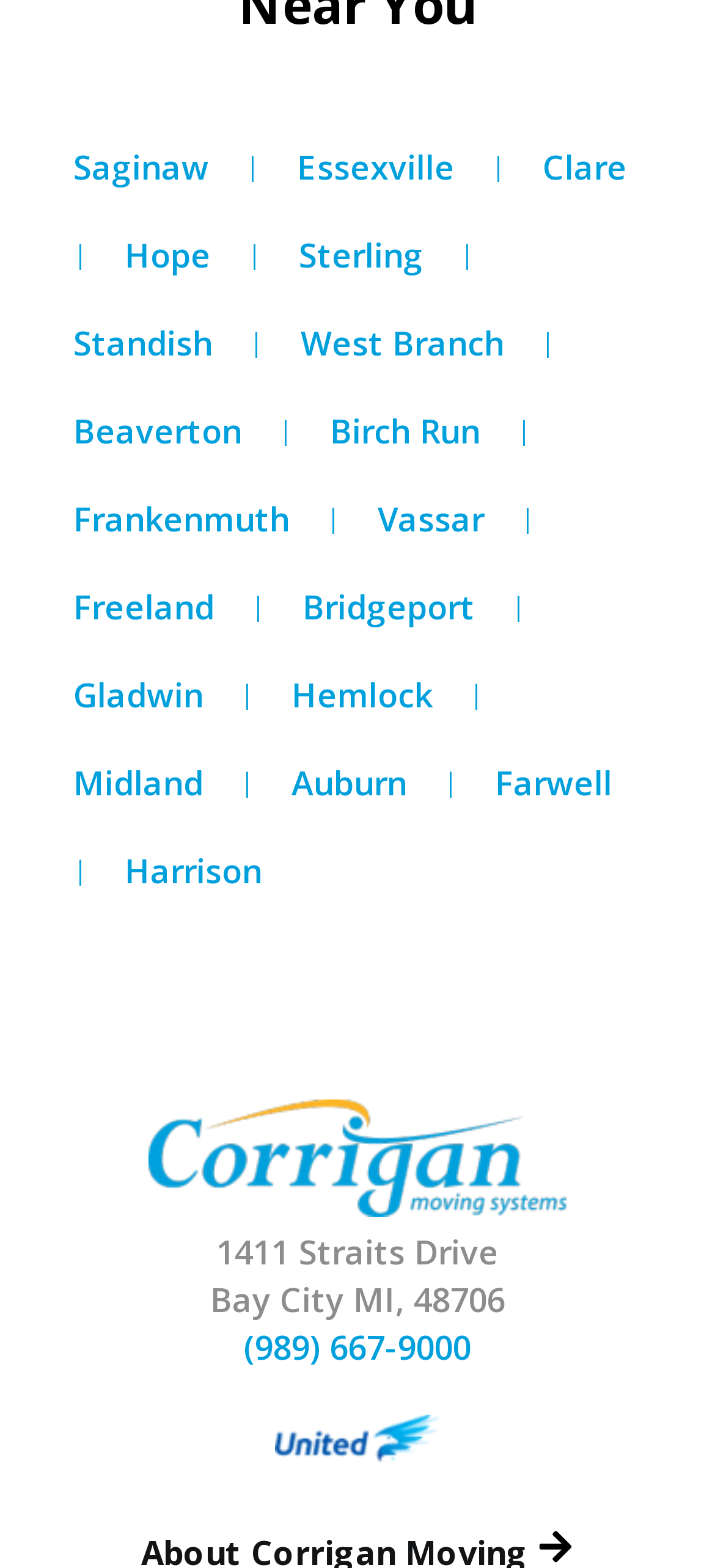Answer the question below with a single word or a brief phrase: 
How many images are on this webpage?

3